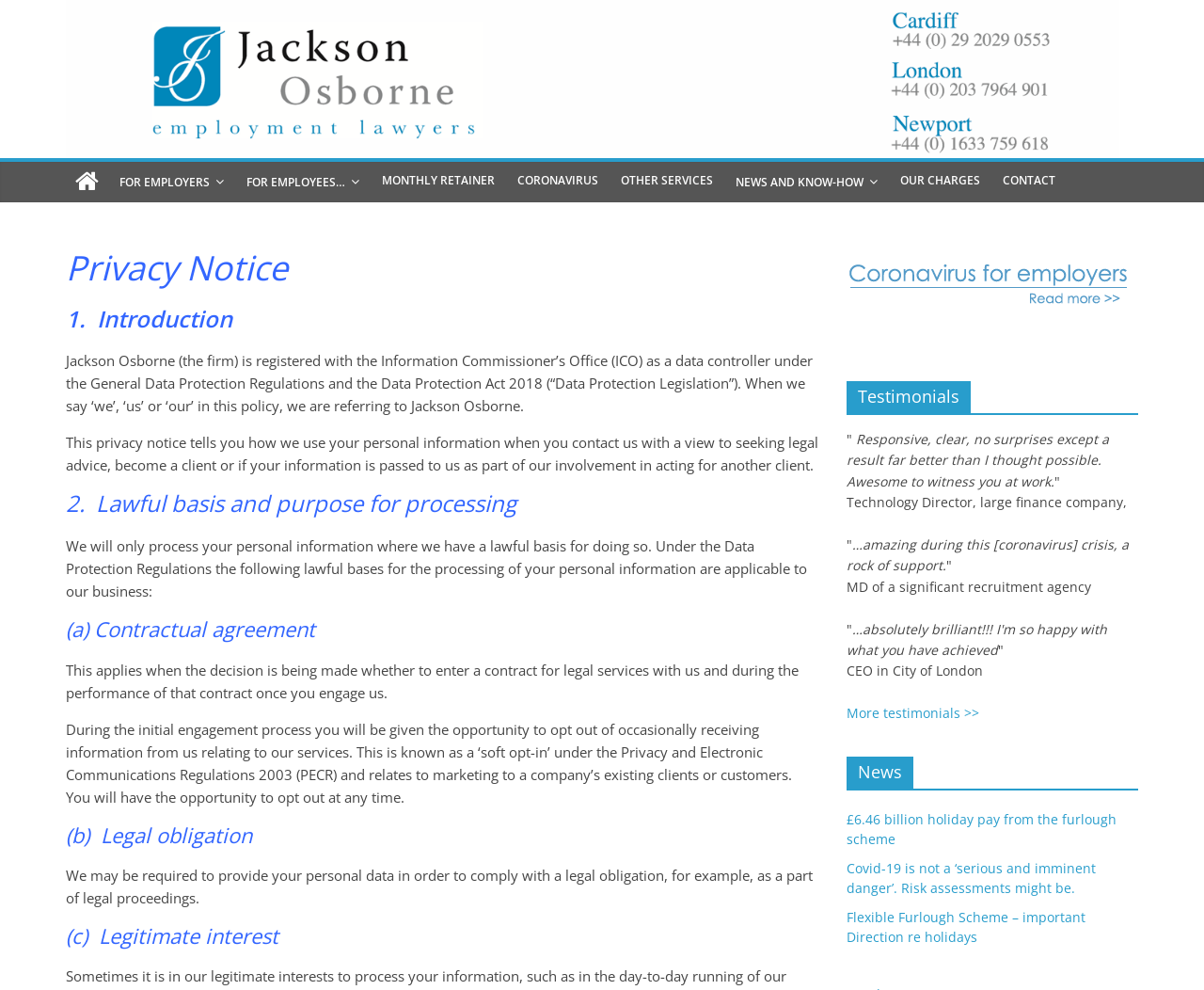Please identify the bounding box coordinates of the clickable region that I should interact with to perform the following instruction: "Read the news about £6.46 billion holiday pay from the furlough scheme". The coordinates should be expressed as four float numbers between 0 and 1, i.e., [left, top, right, bottom].

[0.703, 0.818, 0.927, 0.857]